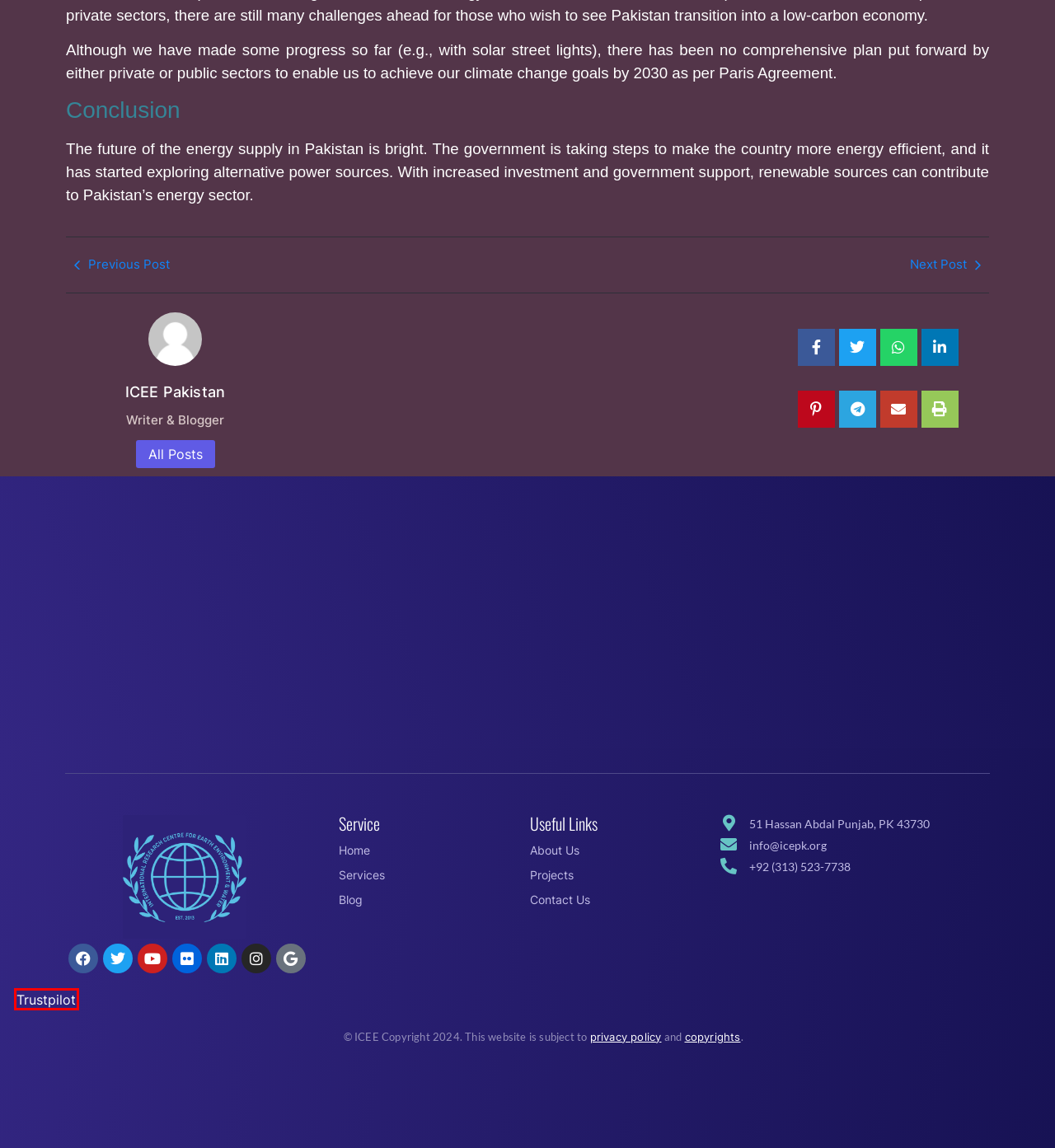Look at the screenshot of the webpage and find the element within the red bounding box. Choose the webpage description that best fits the new webpage that will appear after clicking the element. Here are the candidates:
A. ICEE Pakistan Reviews | Be the first to review icepk.org
B. Geological & Geophysical Services
C. Portfolio - Center For Earth Environment & Water
D. Climate Change Effects On Agriculture Yield In Pakistan
E. Center For Research In Earth Science
F. International Research Center For Earth Environment & Water
G. Mineral Resources Of Pakistan - Center For Earth Environment & Water
H. Privacy Policy - Center For Earth Environment & Water

A